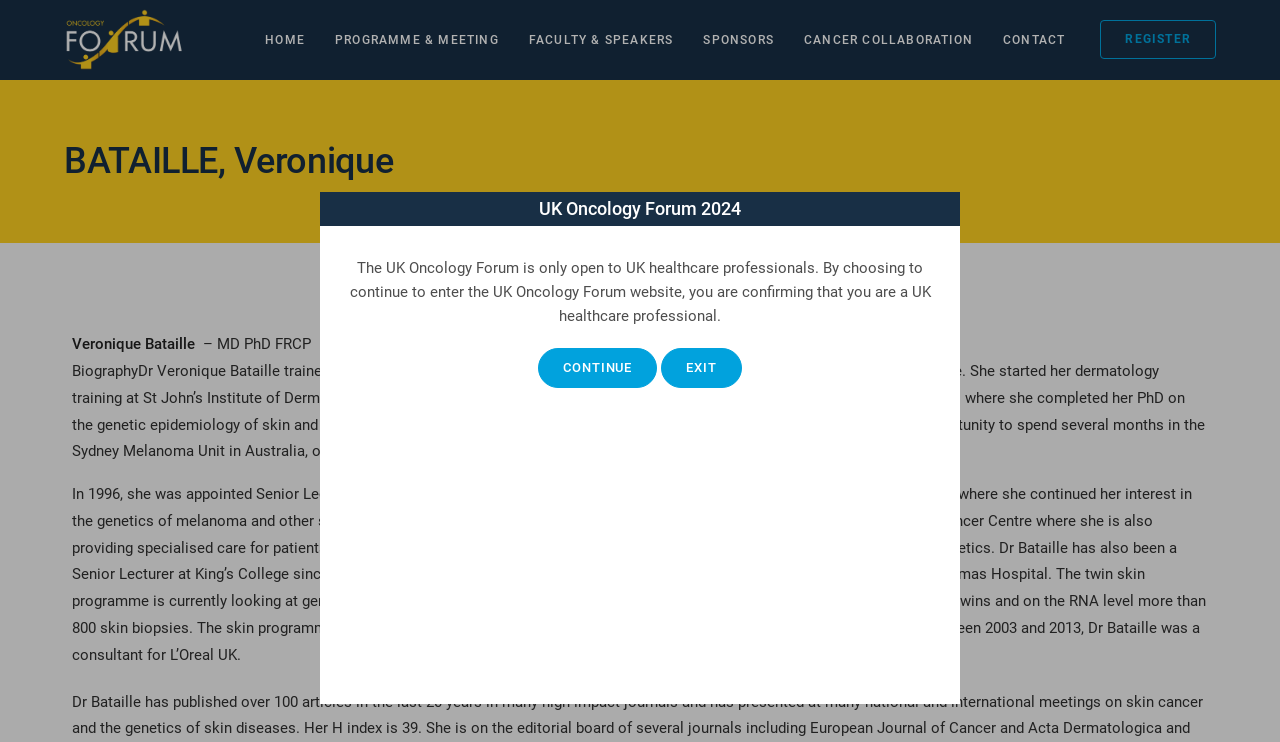Create an in-depth description of the webpage, covering main sections.

The webpage is about Dr. Veronique Bataille's biography. At the top left corner, there is a logo image with a link. On the top right corner, there are several links, including "REGISTER", "HOME", "PROGRAMME & MEETING", "FACULTY & SPEAKERS", "SPONSORS", "CANCER COLLABORATION", and "CONTACT", arranged horizontally.

Below the links, there is a header section with a heading "BATAILLE, Veronique" in the center. Underneath the header, there is a biography section with a long paragraph of text describing Dr. Bataille's education and career background.

On the right side of the biography section, there is a heading "UK Oncology Forum 2024". Below this heading, there is a static text block with a message about the website being only open to UK healthcare professionals. Underneath this message, there are two buttons, "Continue" and "Exit", placed side by side.